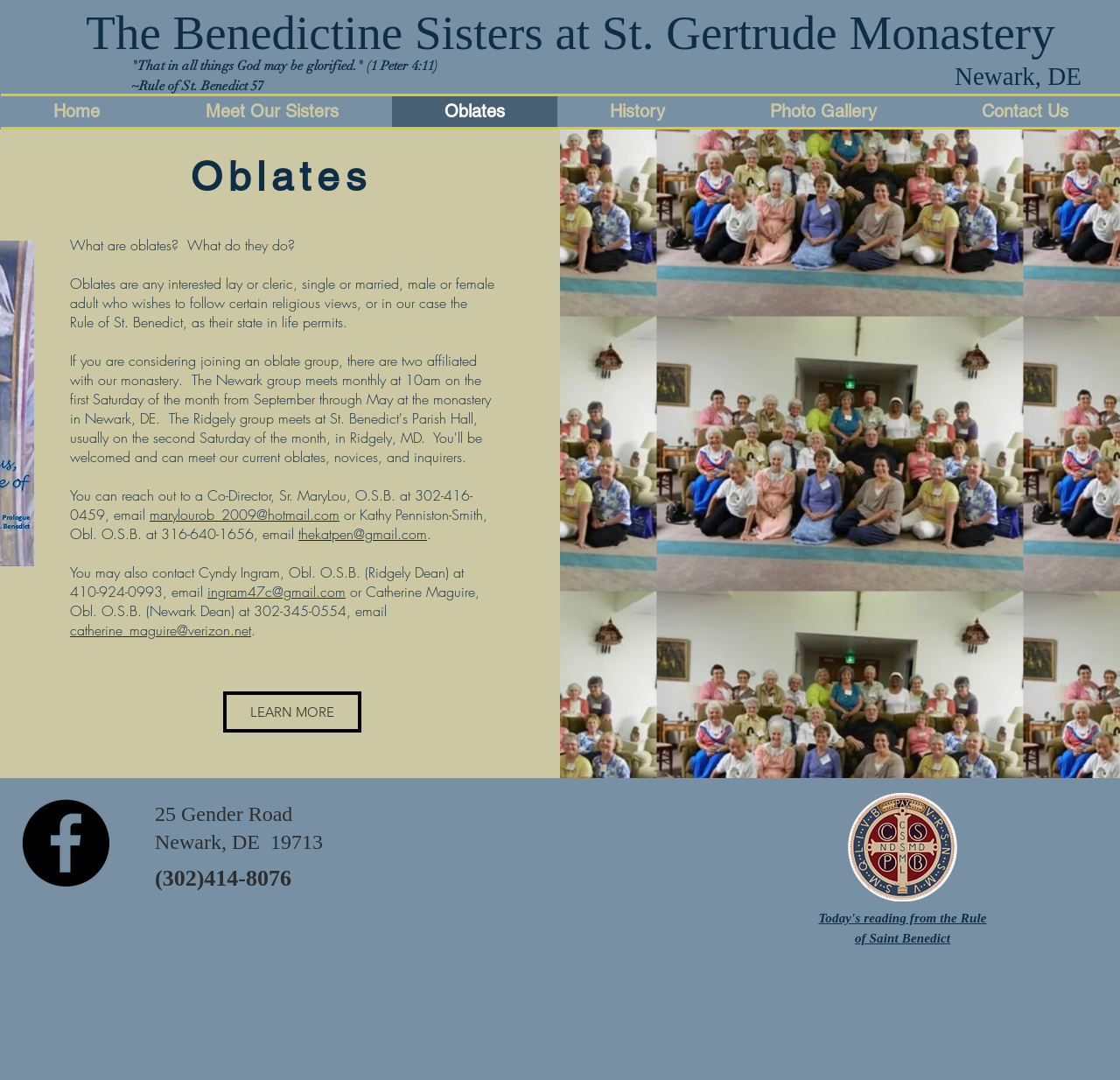Determine the bounding box coordinates for the clickable element to execute this instruction: "Click on the 'LEARN MORE' link". Provide the coordinates as four float numbers between 0 and 1, i.e., [left, top, right, bottom].

[0.199, 0.64, 0.323, 0.678]